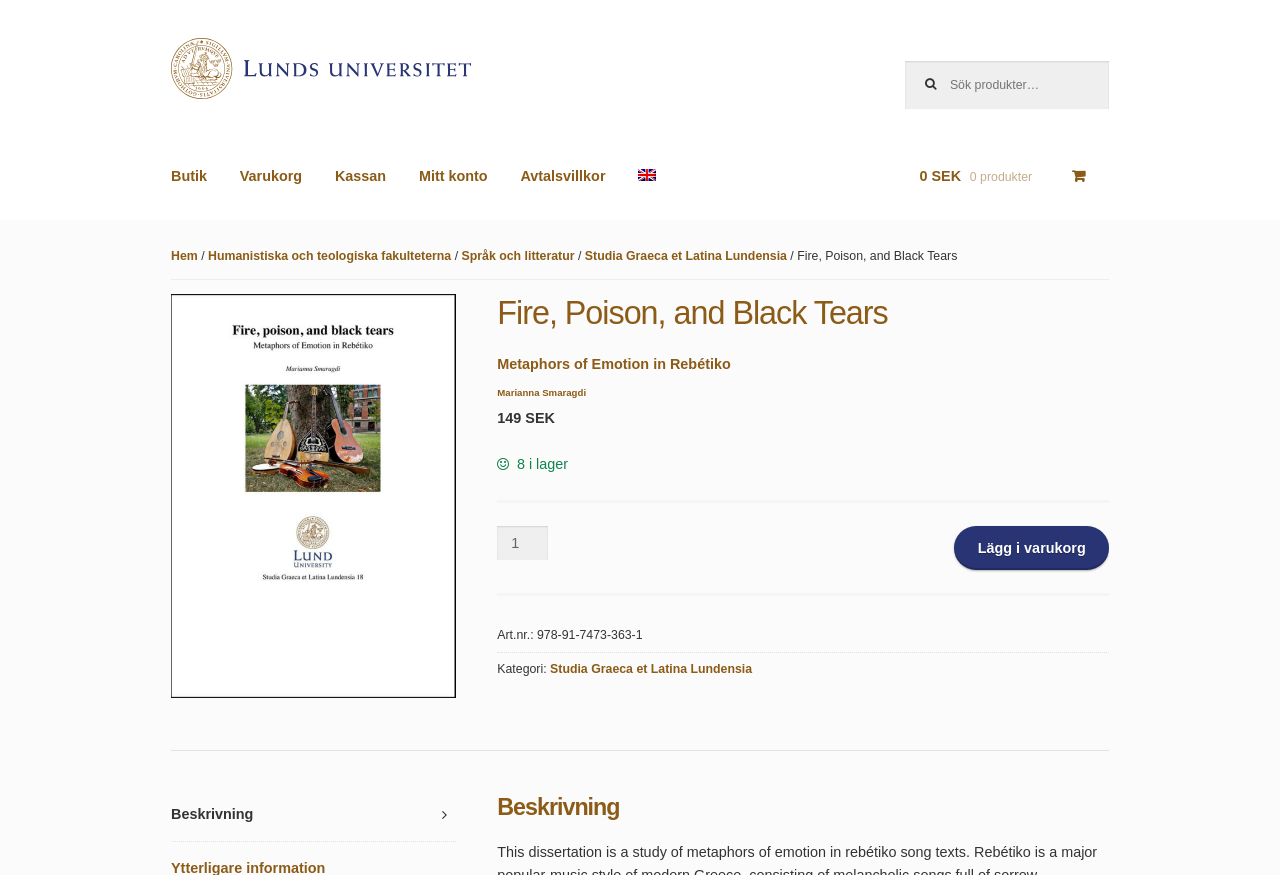Please determine the heading text of this webpage.

Fire, Poison, and Black Tears